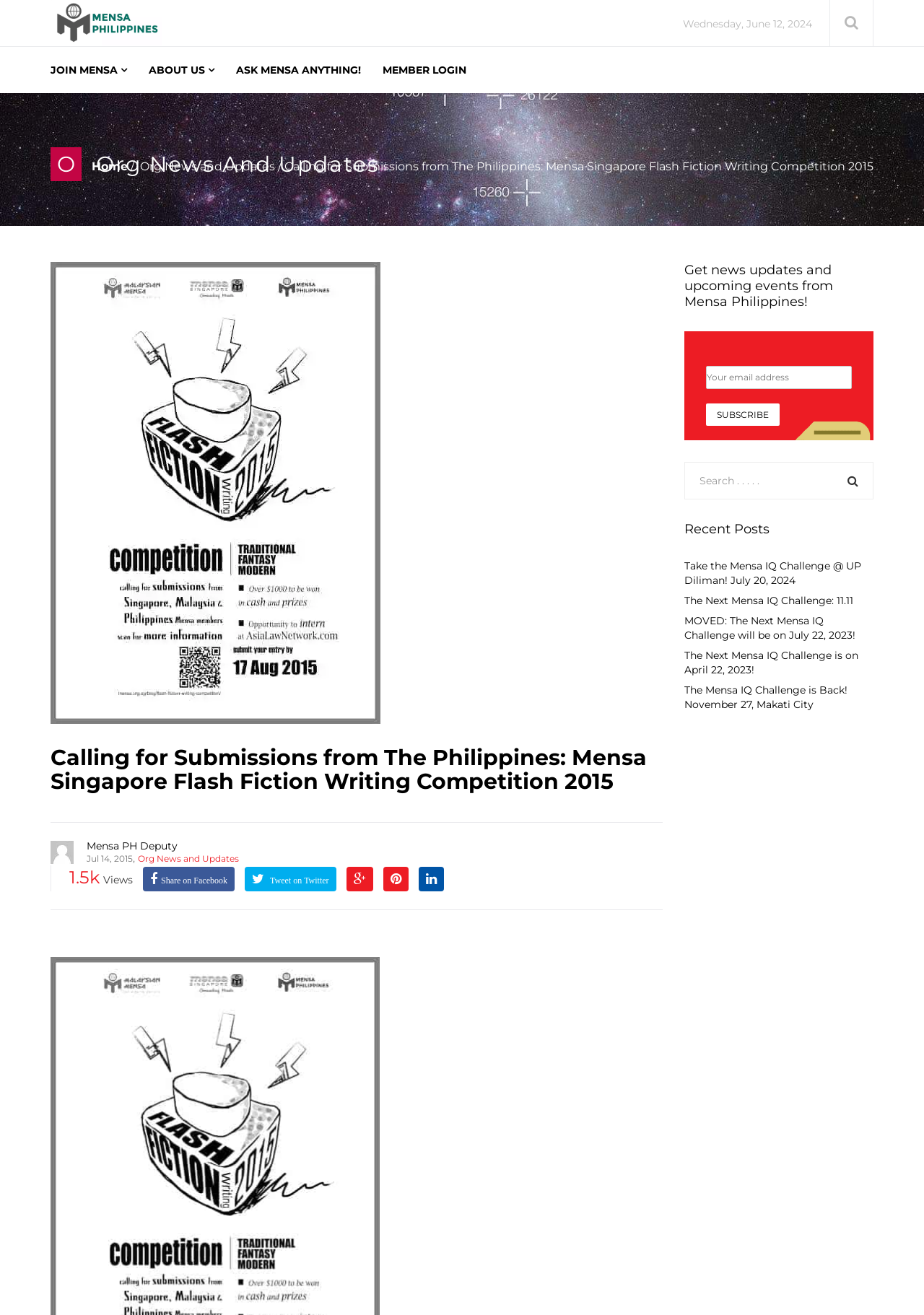Please identify the bounding box coordinates of the region to click in order to complete the task: "Read the 'Calling for Submissions from The Philippines' article". The coordinates must be four float numbers between 0 and 1, specified as [left, top, right, bottom].

[0.055, 0.566, 0.7, 0.604]